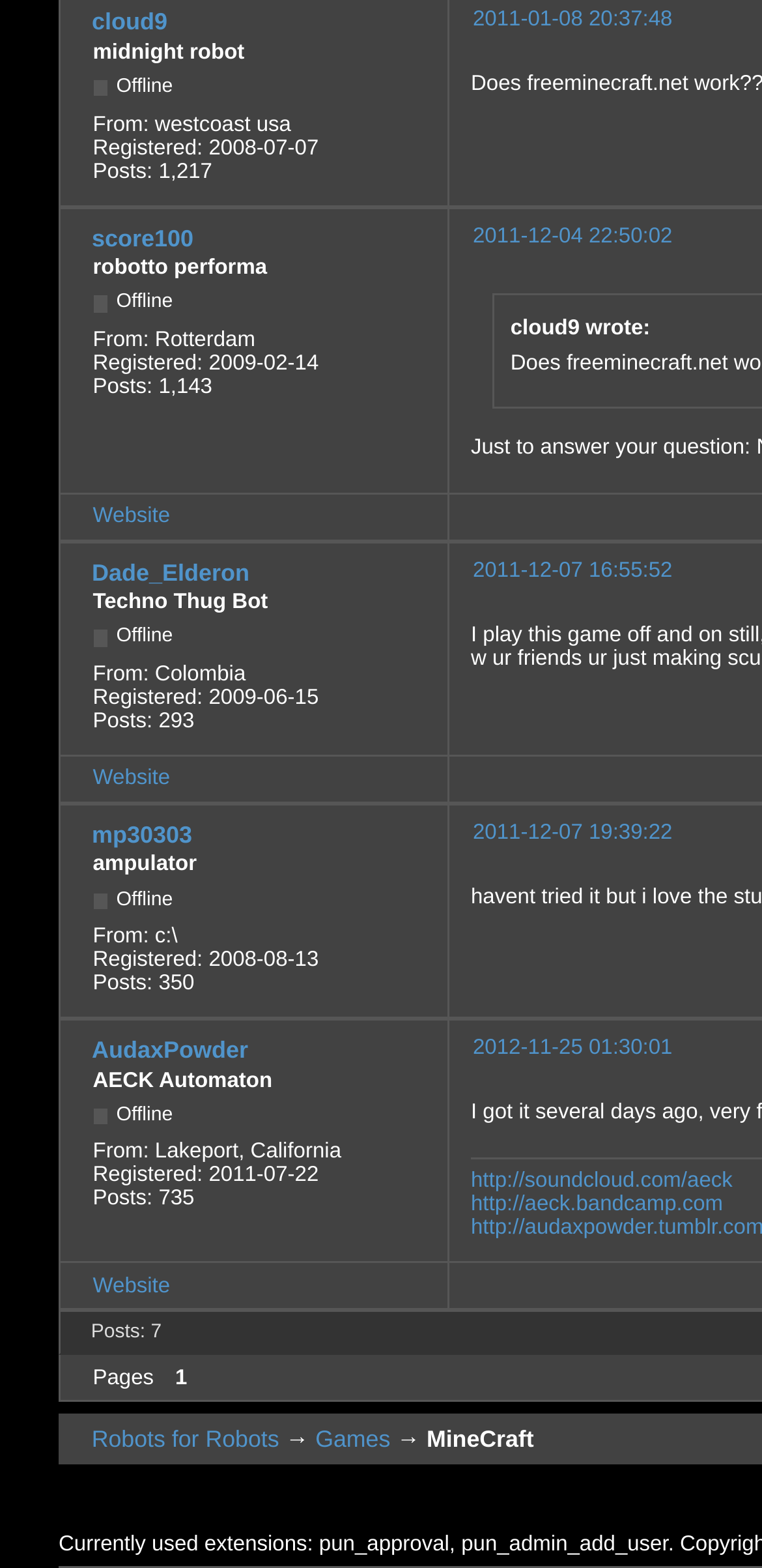What is the name of the first robot listed?
From the image, respond with a single word or phrase.

midnight robot